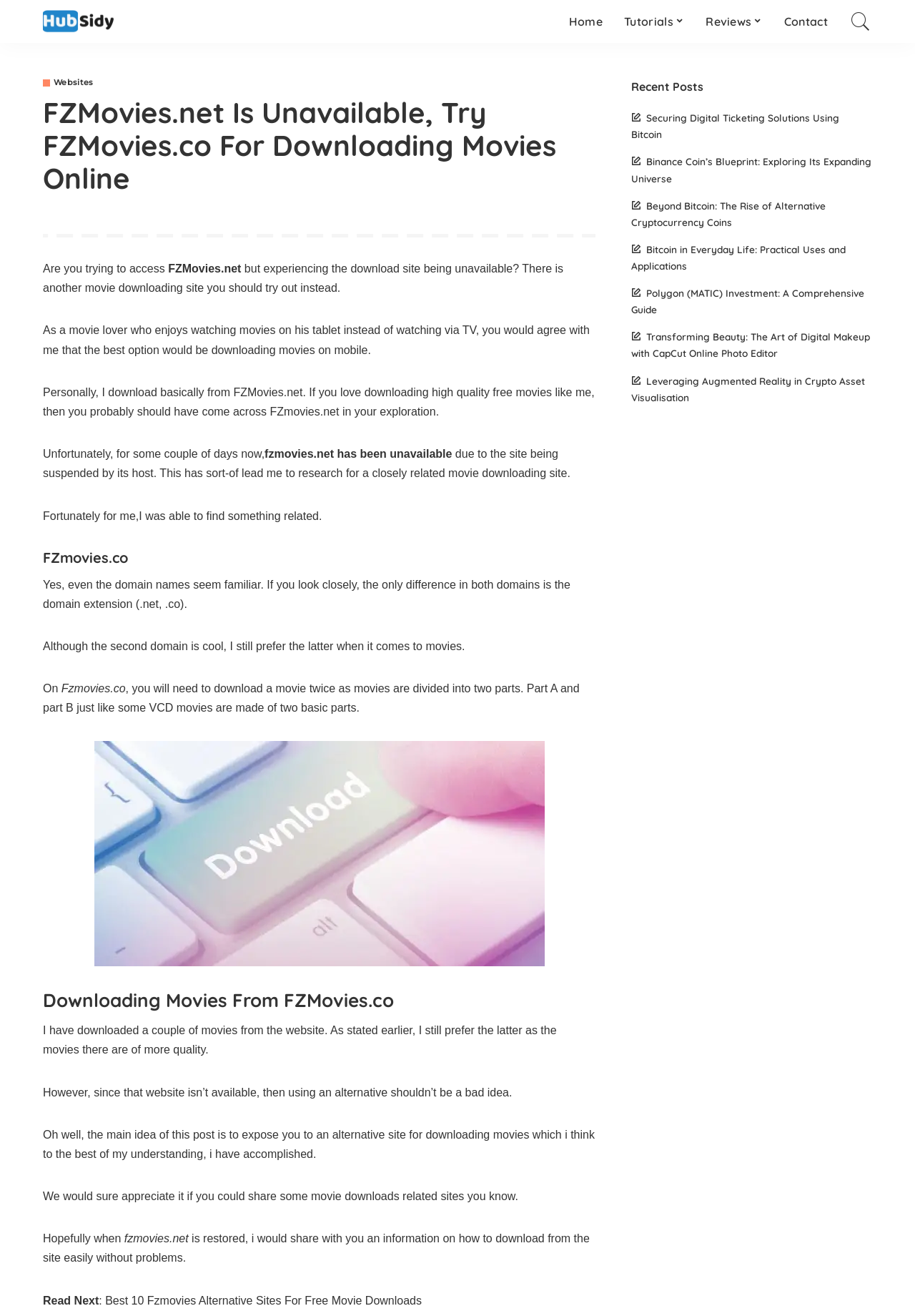What is the alternative movie downloading site mentioned?
Answer the question with detailed information derived from the image.

The webpage mentions that FZMovies.net is unavailable and suggests an alternative site, FZMovies.co, for downloading movies online.